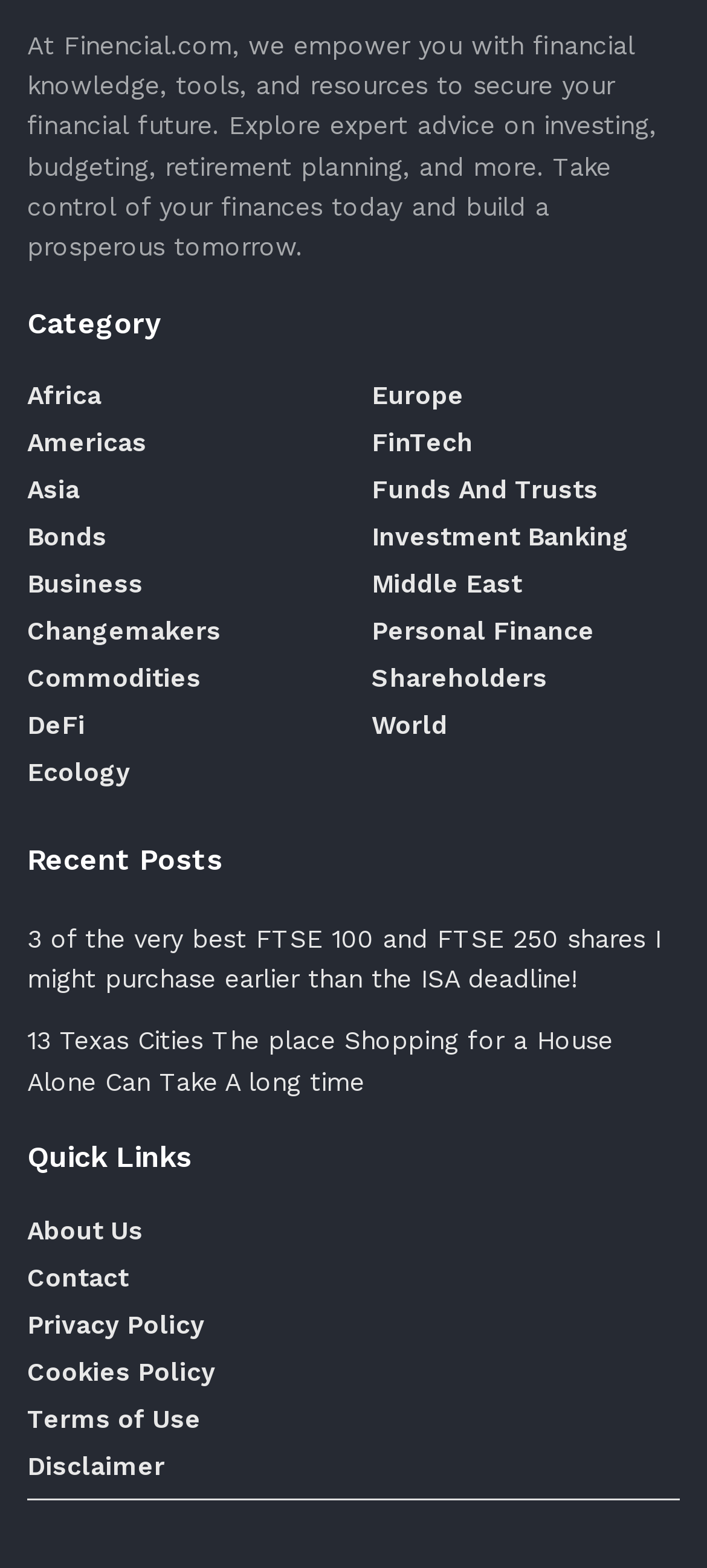Please find the bounding box coordinates for the clickable element needed to perform this instruction: "Read recent post about FTSE 100 and FTSE 250 shares".

[0.038, 0.589, 0.936, 0.633]